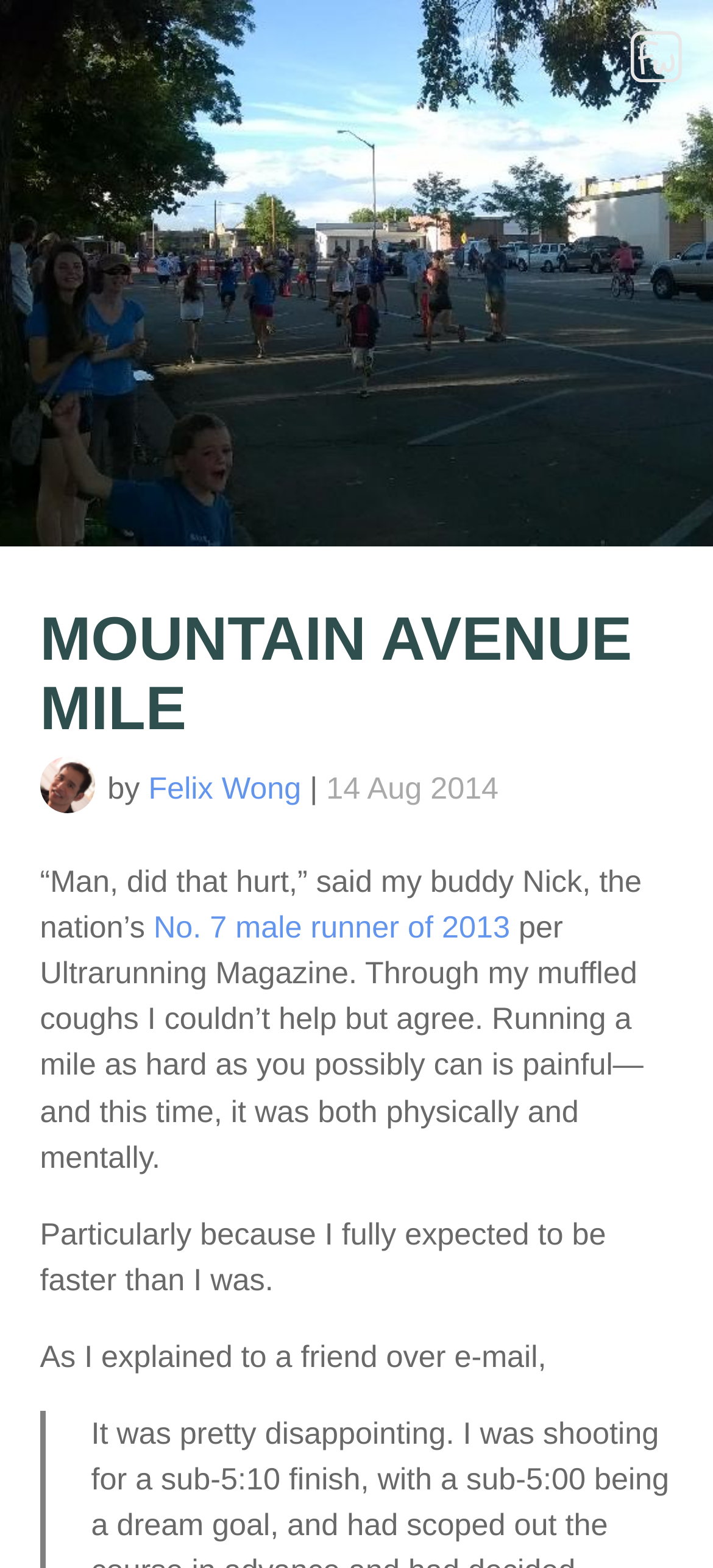What is the navigation menu item below 'Media Corner'?
Carefully examine the image and provide a detailed answer to the question.

The navigation menu can be found on the right side of the webpage, and the item below 'Media Corner' is 'Training Log'.